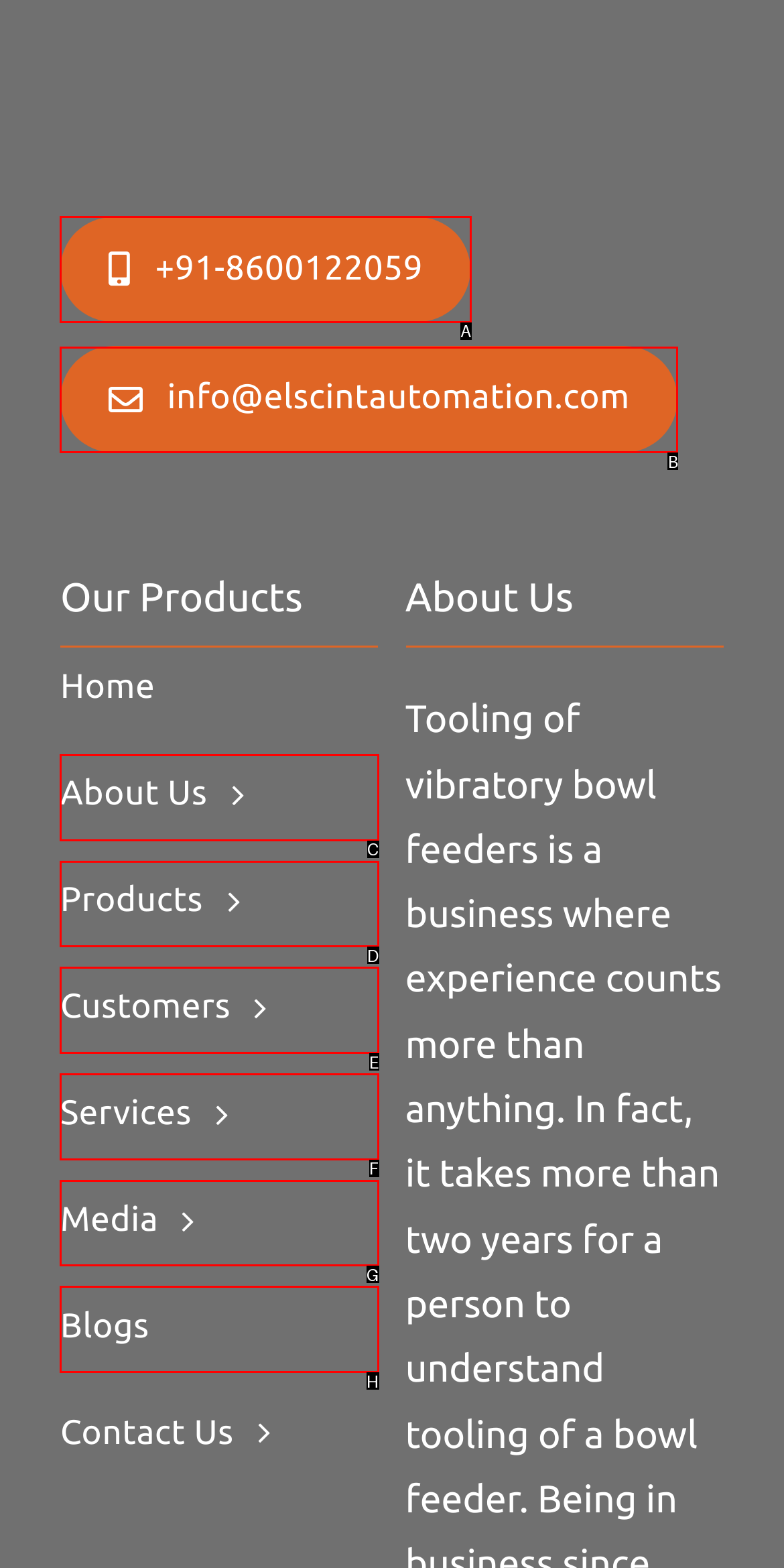Identify the HTML element that corresponds to the following description: About Us Provide the letter of the best matching option.

C